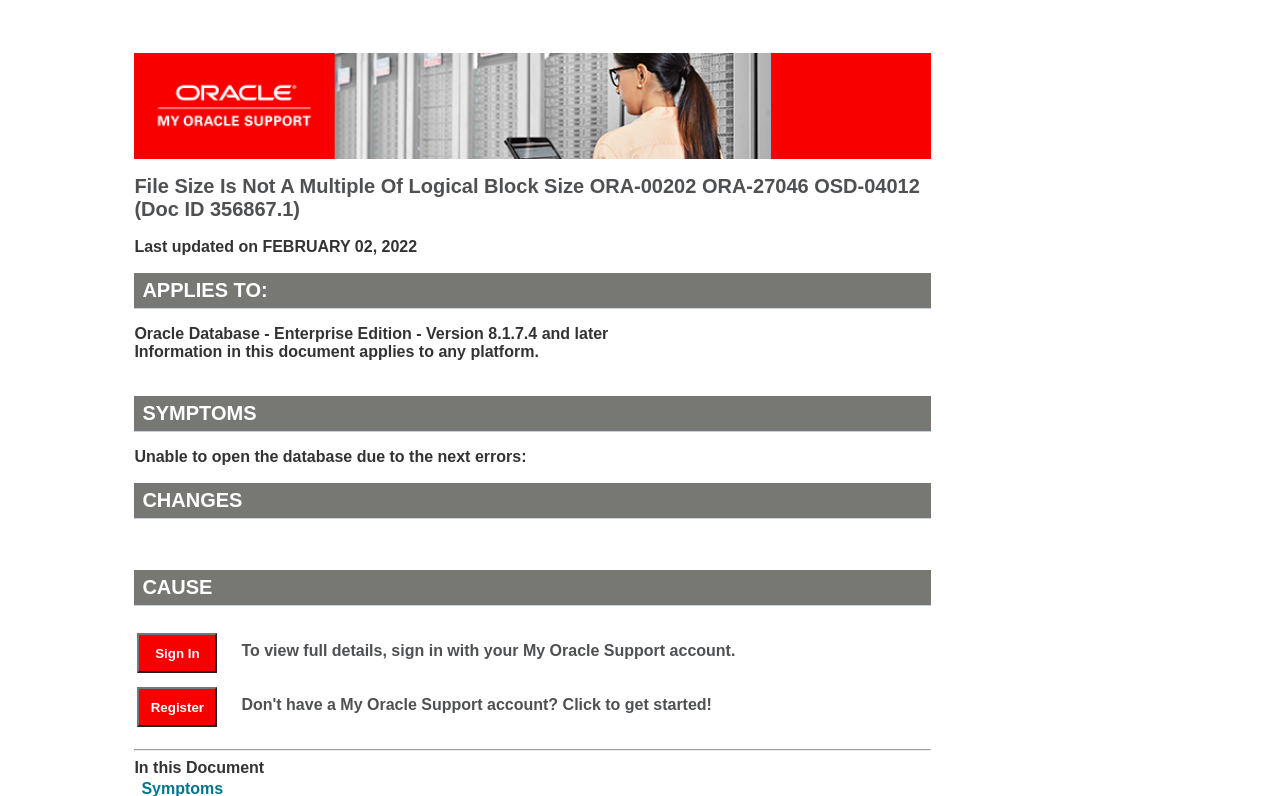What is the principal heading displayed on the webpage?

File Size Is Not A Multiple Of Logical Block Size ORA-00202 ORA-27046 OSD-04012 (Doc ID 356867.1)